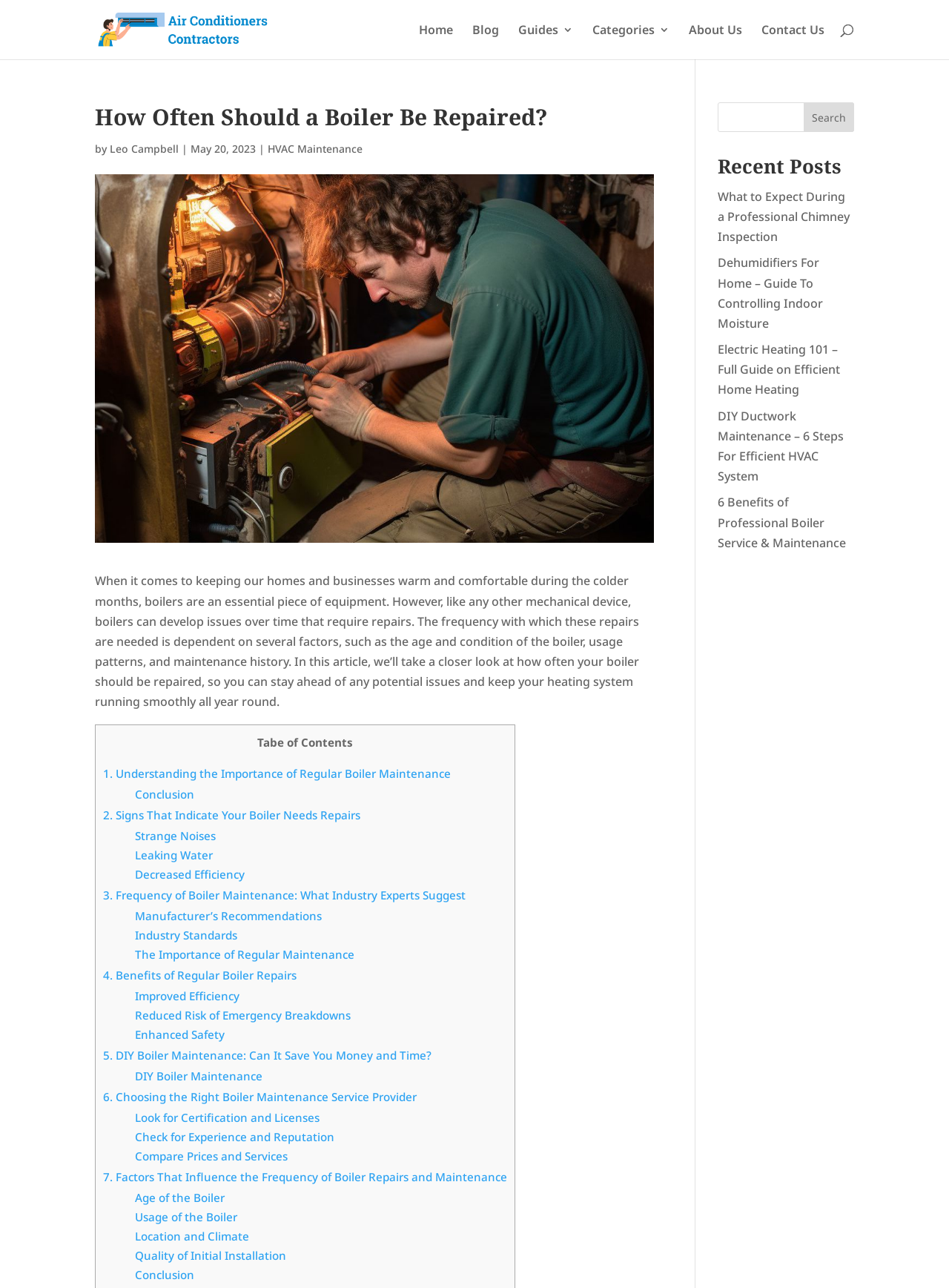Bounding box coordinates are specified in the format (top-left x, top-left y, bottom-right x, bottom-right y). All values are floating point numbers bounded between 0 and 1. Please provide the bounding box coordinate of the region this sentence describes: The Importance of Regular Maintenance

[0.142, 0.735, 0.373, 0.747]